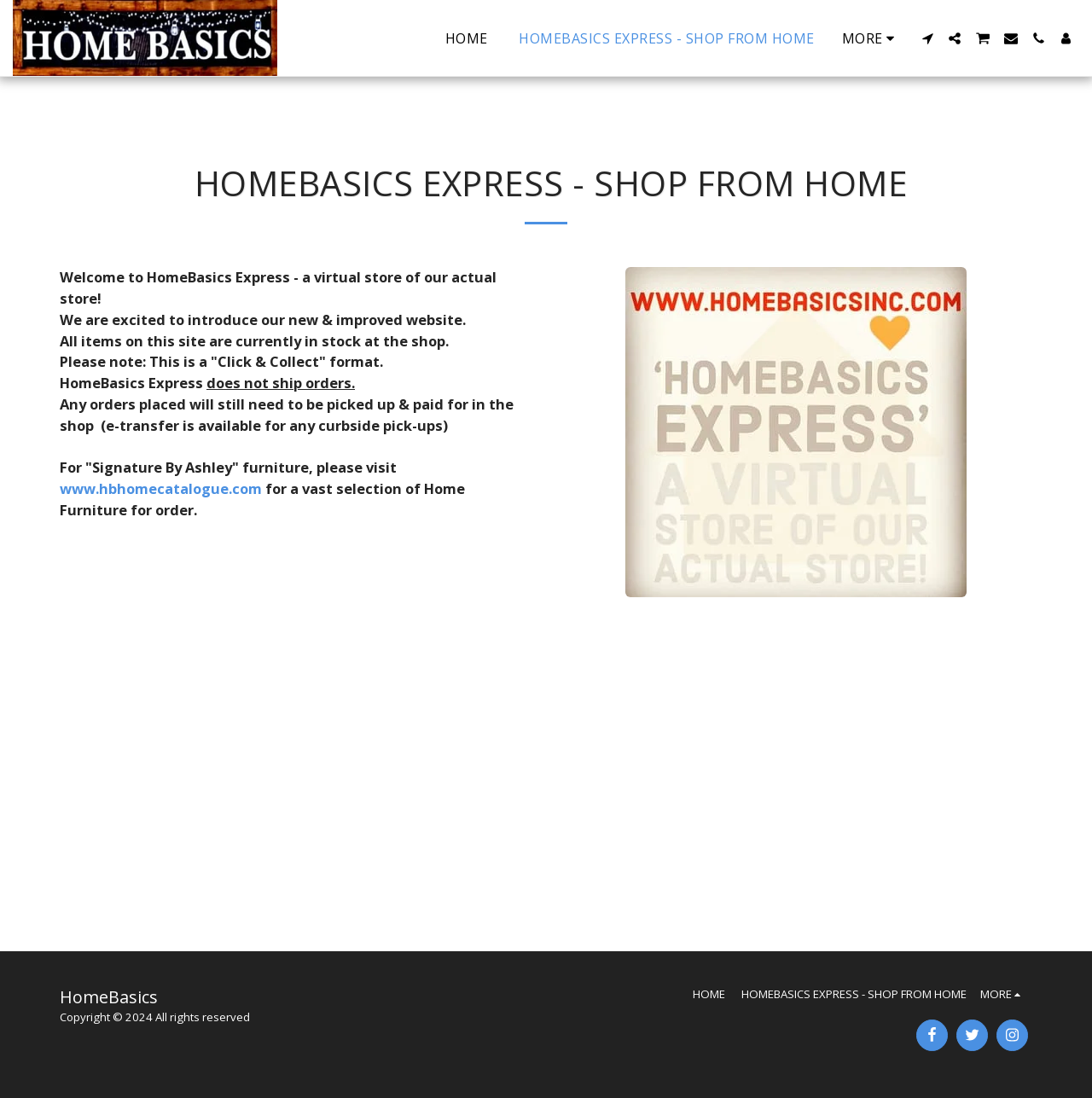Please examine the image and provide a detailed answer to the question: What is the name of the virtual store?

I found the answer by reading the heading 'HOMEBASICS EXPRESS - SHOP FROM HOME' and the static text 'Welcome to HomeBasics Express - a virtual store of our actual store!' which indicates that HomeBasics Express is the name of the virtual store.